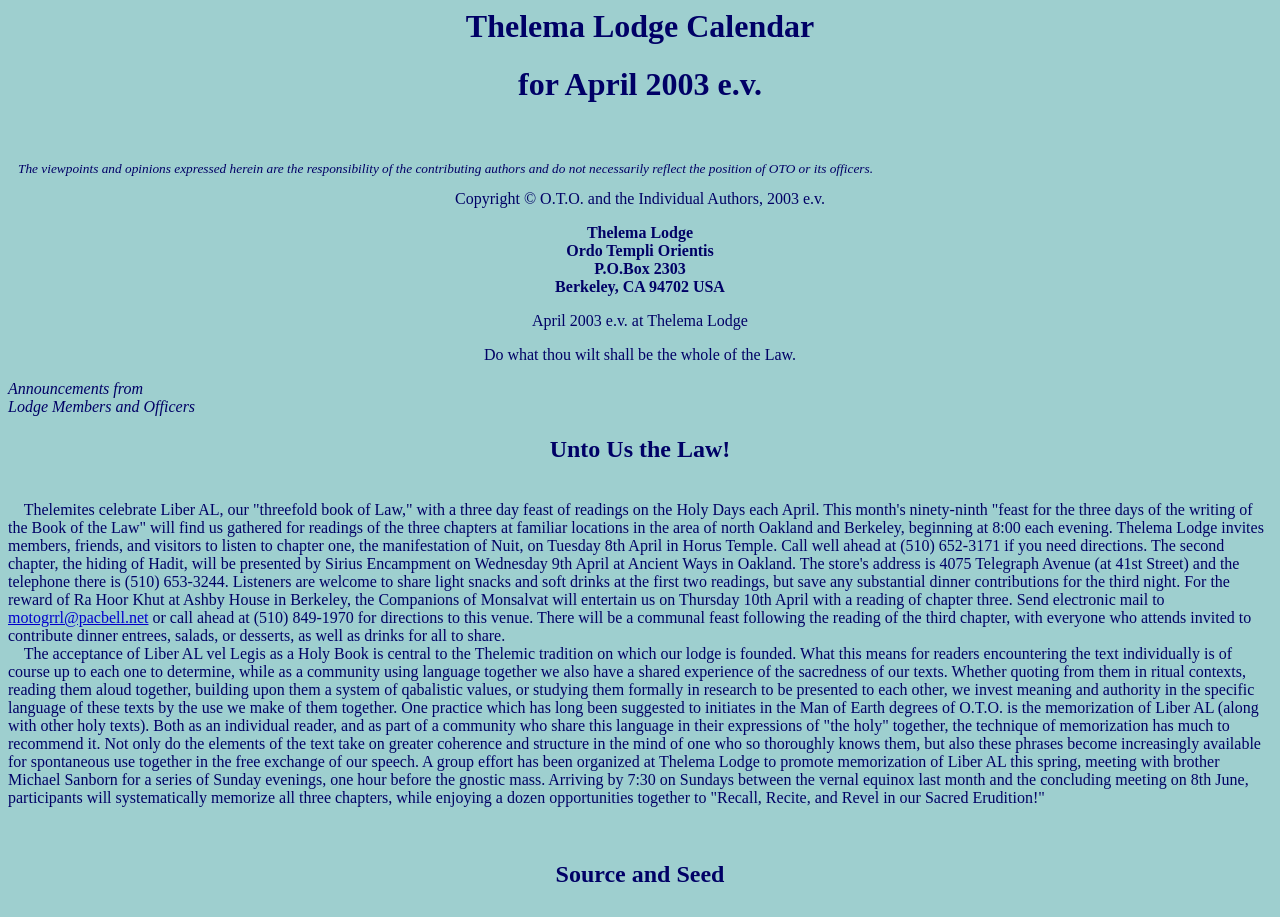What is the purpose of the three-day feast mentioned on the webpage?
Please answer the question with as much detail and depth as you can.

The webpage mentions that Thelemites celebrate Liber AL, their 'threefold book of Law', with a three-day feast of readings on the Holy Days each April. This implies that the purpose of the feast is to celebrate and commemorate the writing of the Book of the Law.